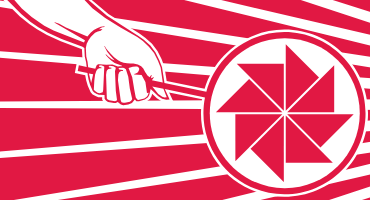What is the background of the image composed of?
Please ensure your answer to the question is detailed and covers all necessary aspects.

The caption describes the background as consisting of 'angular lines radiating outward', indicating that the background is composed of angular lines that are radiating outward from a central point.